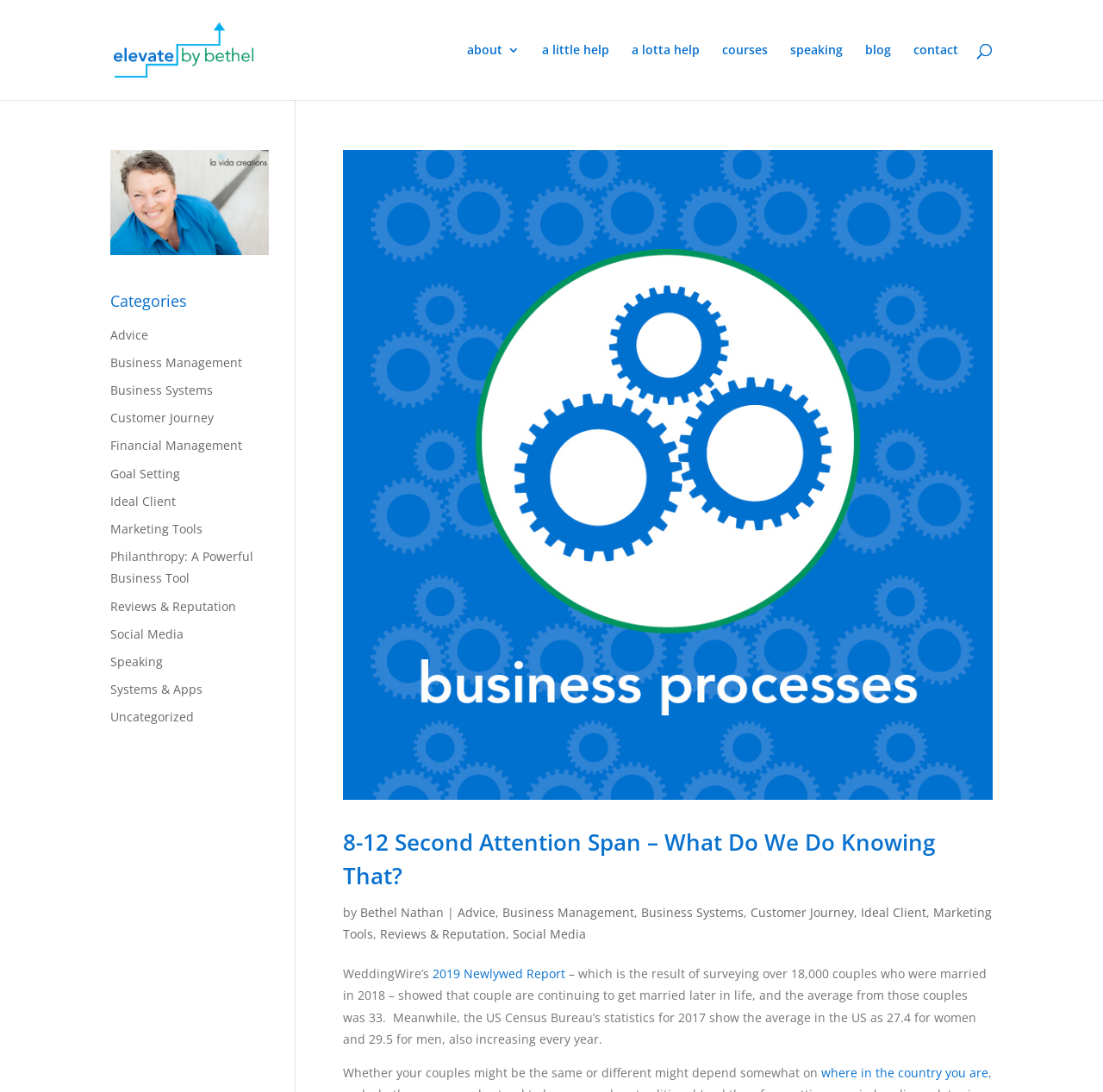What is the topic of the blog post?
Look at the image and respond with a one-word or short-phrase answer.

Attention Span